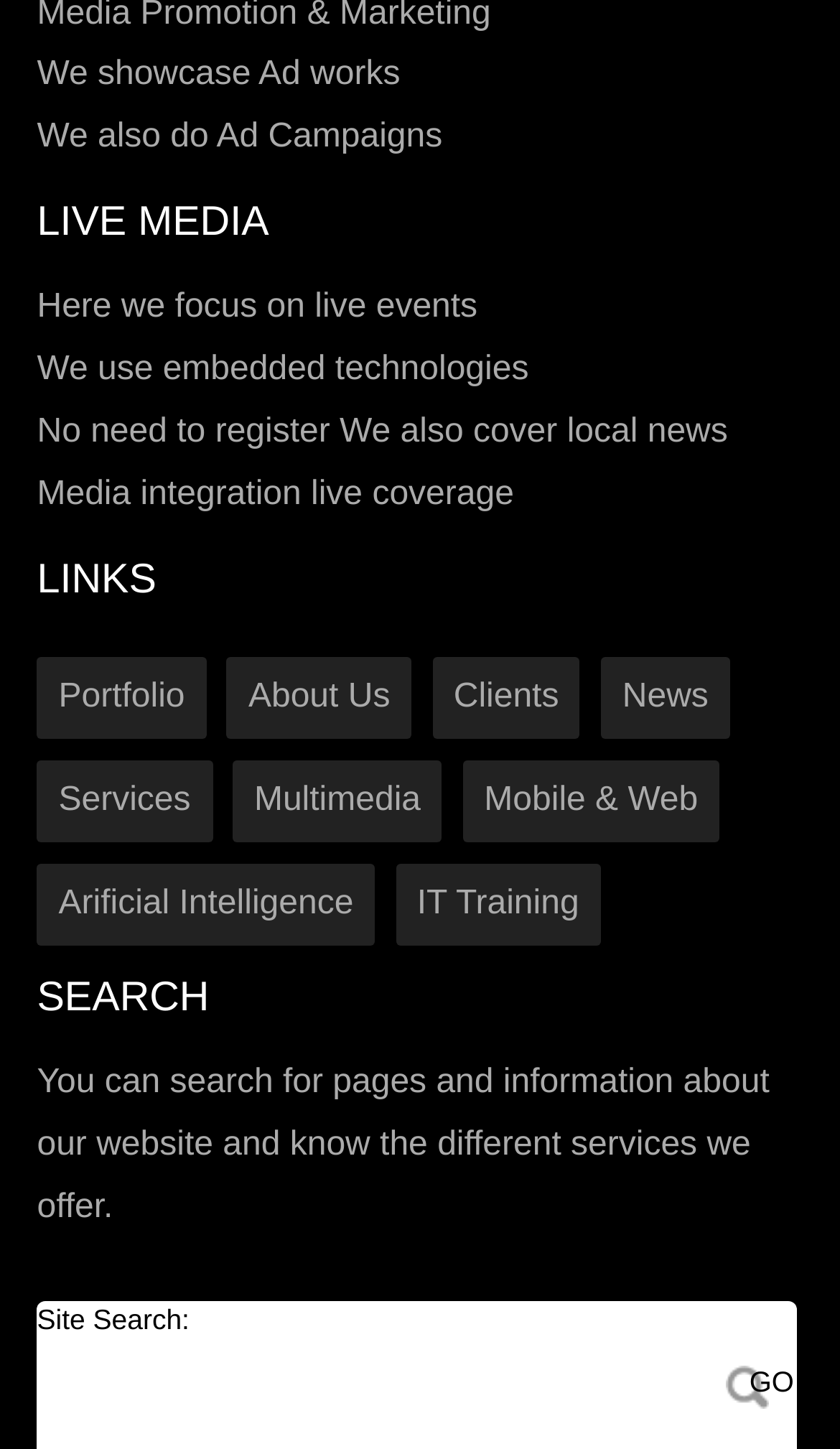Please find the bounding box coordinates of the section that needs to be clicked to achieve this instruction: "Click on 'We showcase Ad works'".

[0.044, 0.032, 0.476, 0.075]